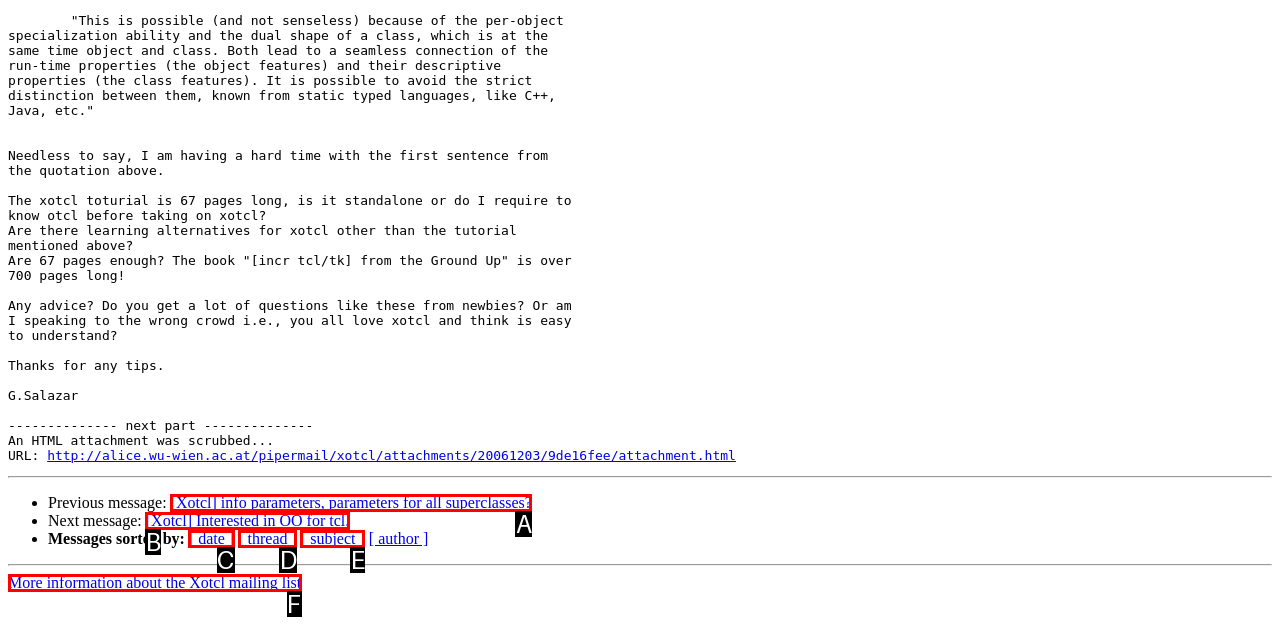Select the HTML element that corresponds to the description: [ subject ]. Answer with the letter of the matching option directly from the choices given.

E